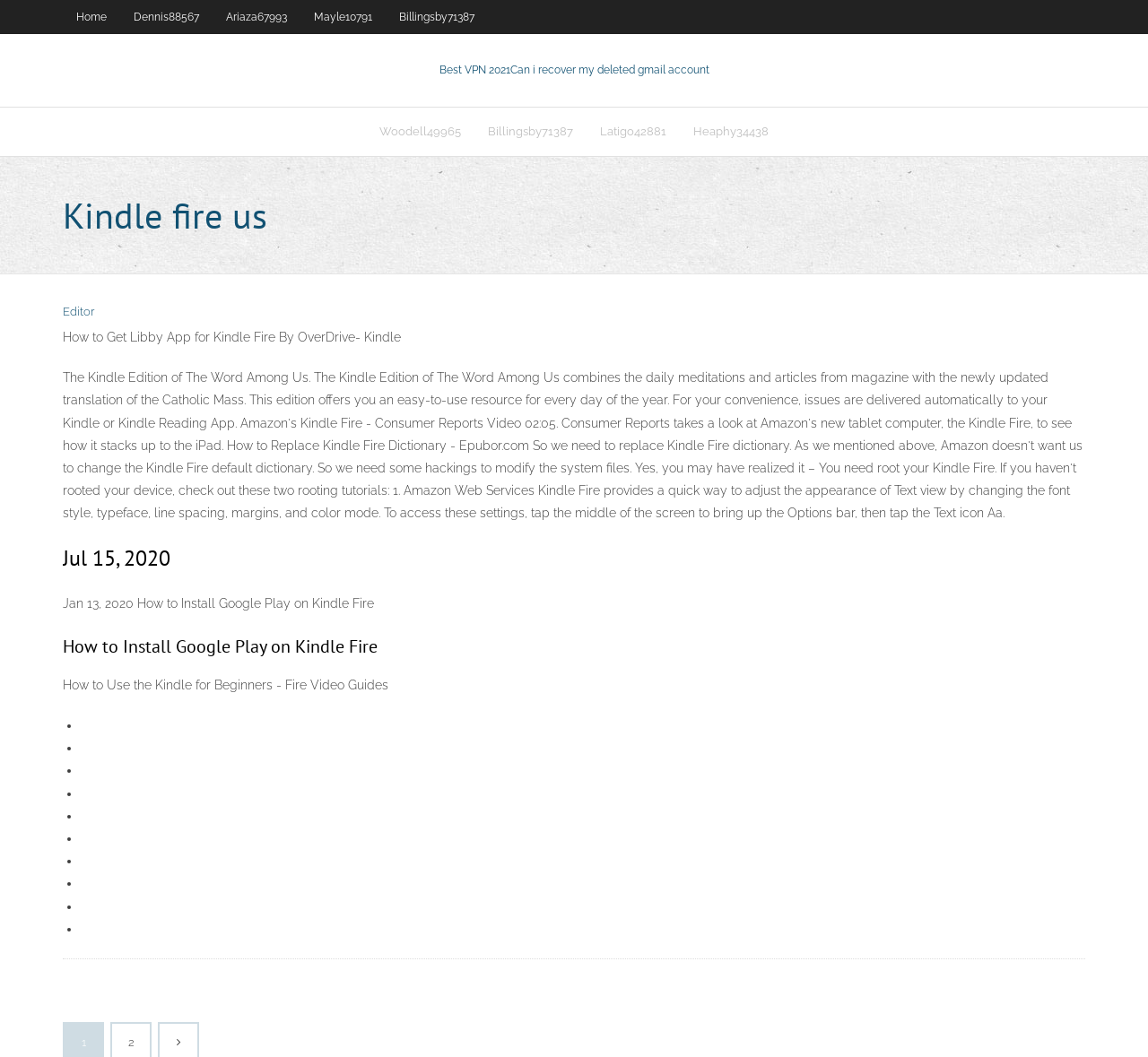Could you provide the bounding box coordinates for the portion of the screen to click to complete this instruction: "Visit Dennis88567's page"?

[0.105, 0.0, 0.185, 0.032]